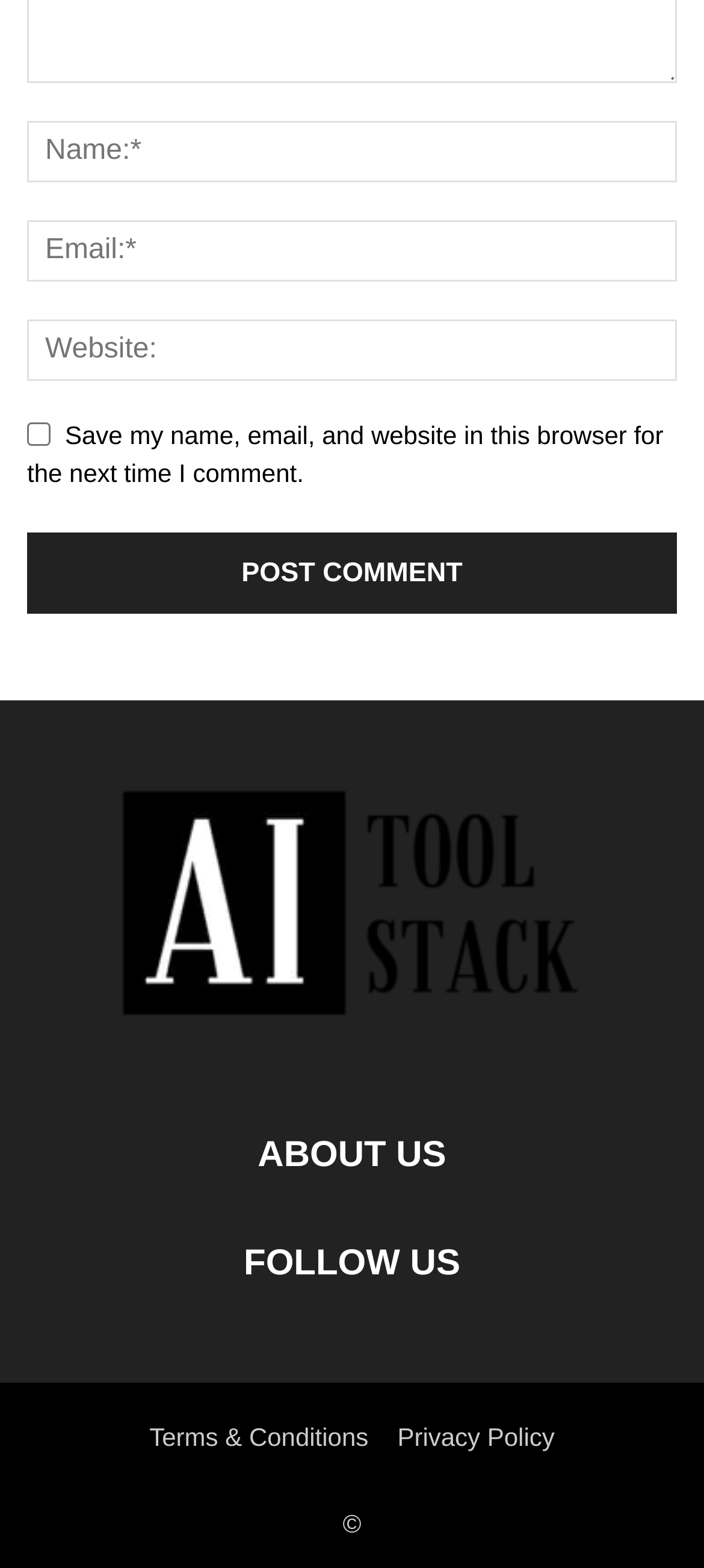What is the logo image of?
From the image, provide a succinct answer in one word or a short phrase.

AI Tool Stack